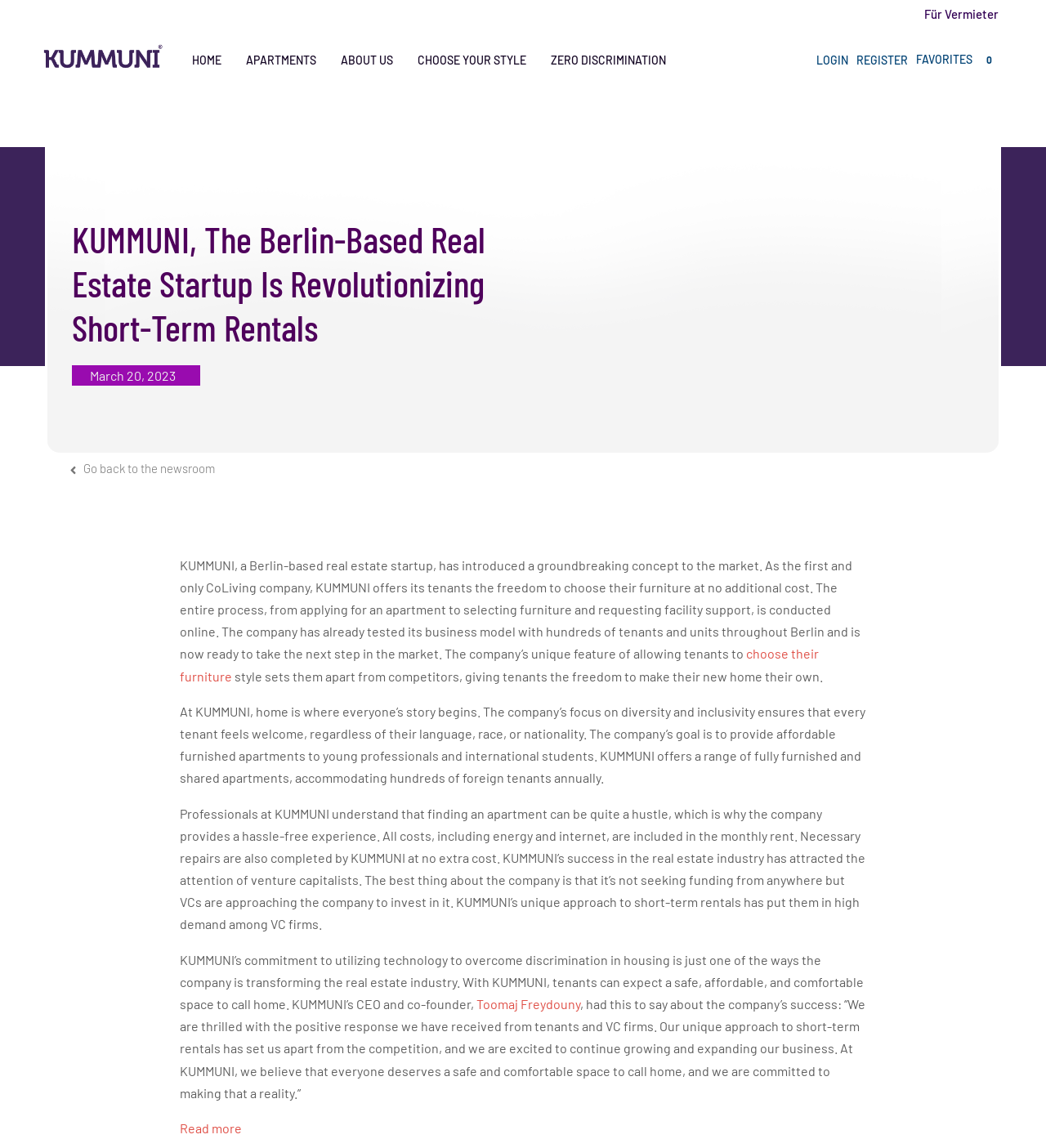Identify the bounding box coordinates of the area you need to click to perform the following instruction: "Click on the 'choose their furniture' link".

[0.172, 0.563, 0.783, 0.595]